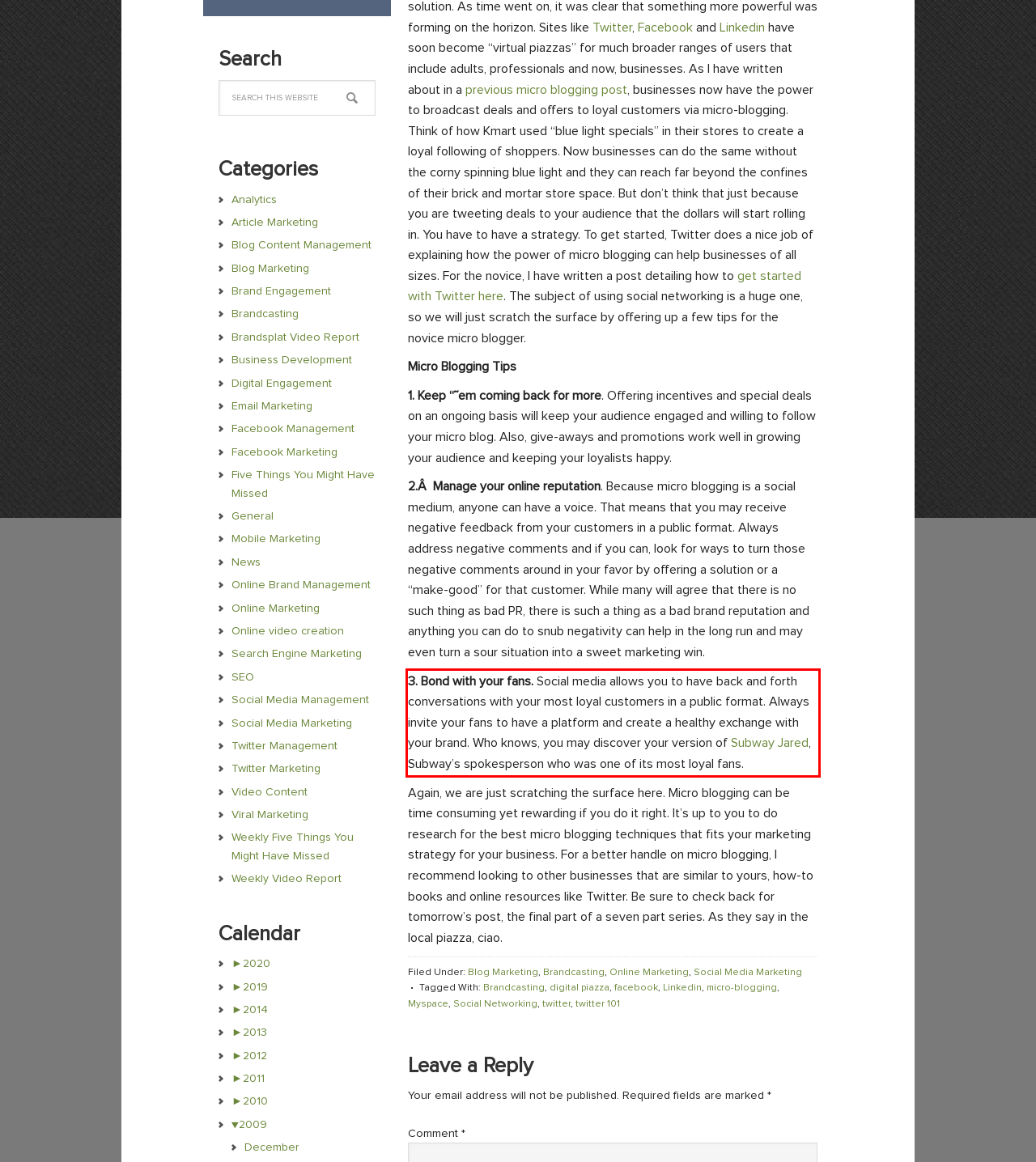Identify and transcribe the text content enclosed by the red bounding box in the given screenshot.

3. Bond with your fans. Social media allows you to have back and forth conversations with your most loyal customers in a public format. Always invite your fans to have a platform and create a healthy exchange with your brand. Who knows, you may discover your version of Subway Jared, Subway’s spokesperson who was one of its most loyal fans.